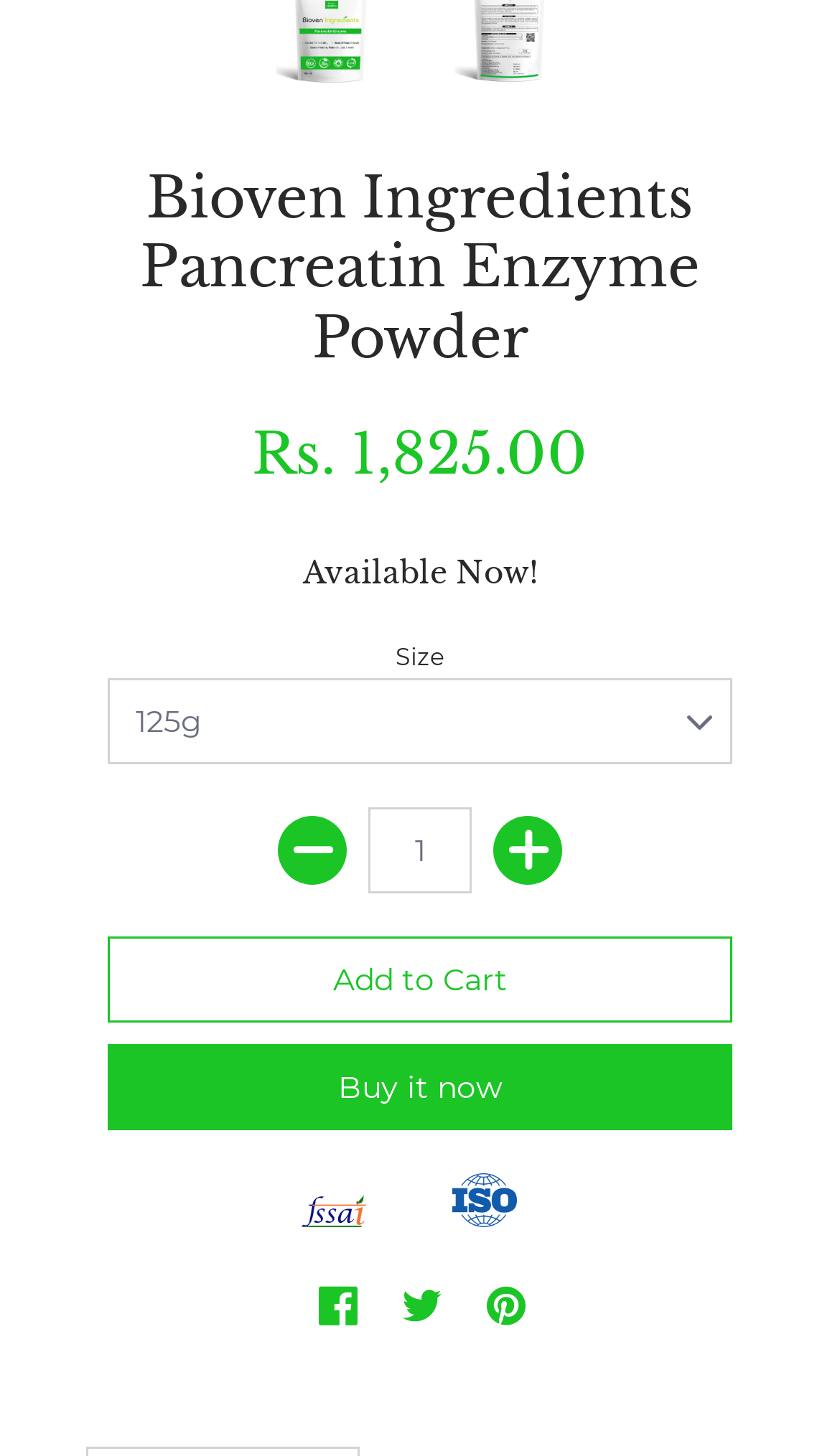What is the price of the Bioven Ingredients Pancreatin Enzyme Powder?
Could you give a comprehensive explanation in response to this question?

I found the price of the product by looking at the heading element with the text 'Rs. 1,825.00' which is located below the main heading 'Bioven Ingredients Pancreatin Enzyme Powder'.